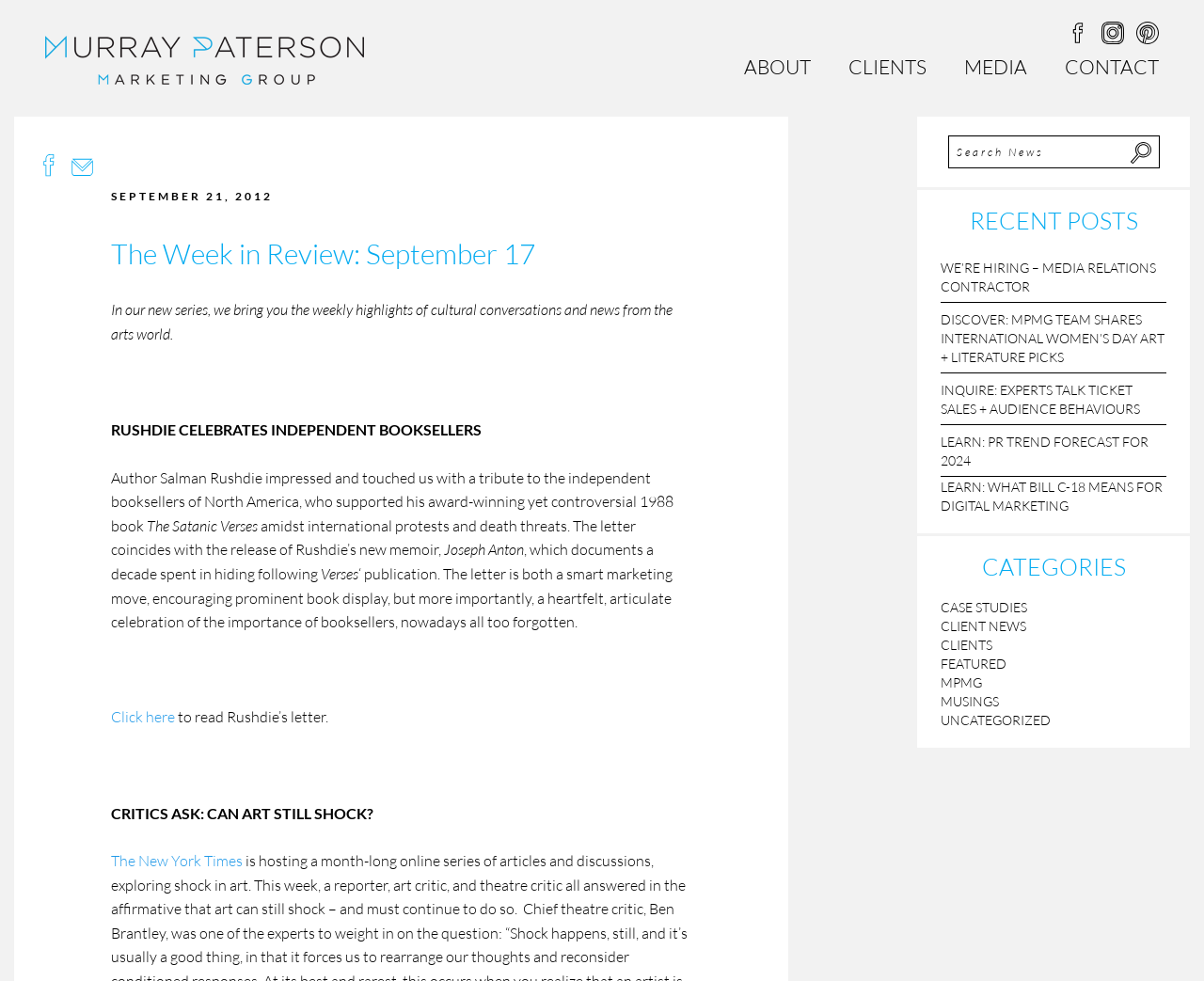Locate the bounding box coordinates of the area that needs to be clicked to fulfill the following instruction: "Click on the 'About' menu item". The coordinates should be in the format of four float numbers between 0 and 1, namely [left, top, right, bottom].

[0.602, 0.048, 0.689, 0.089]